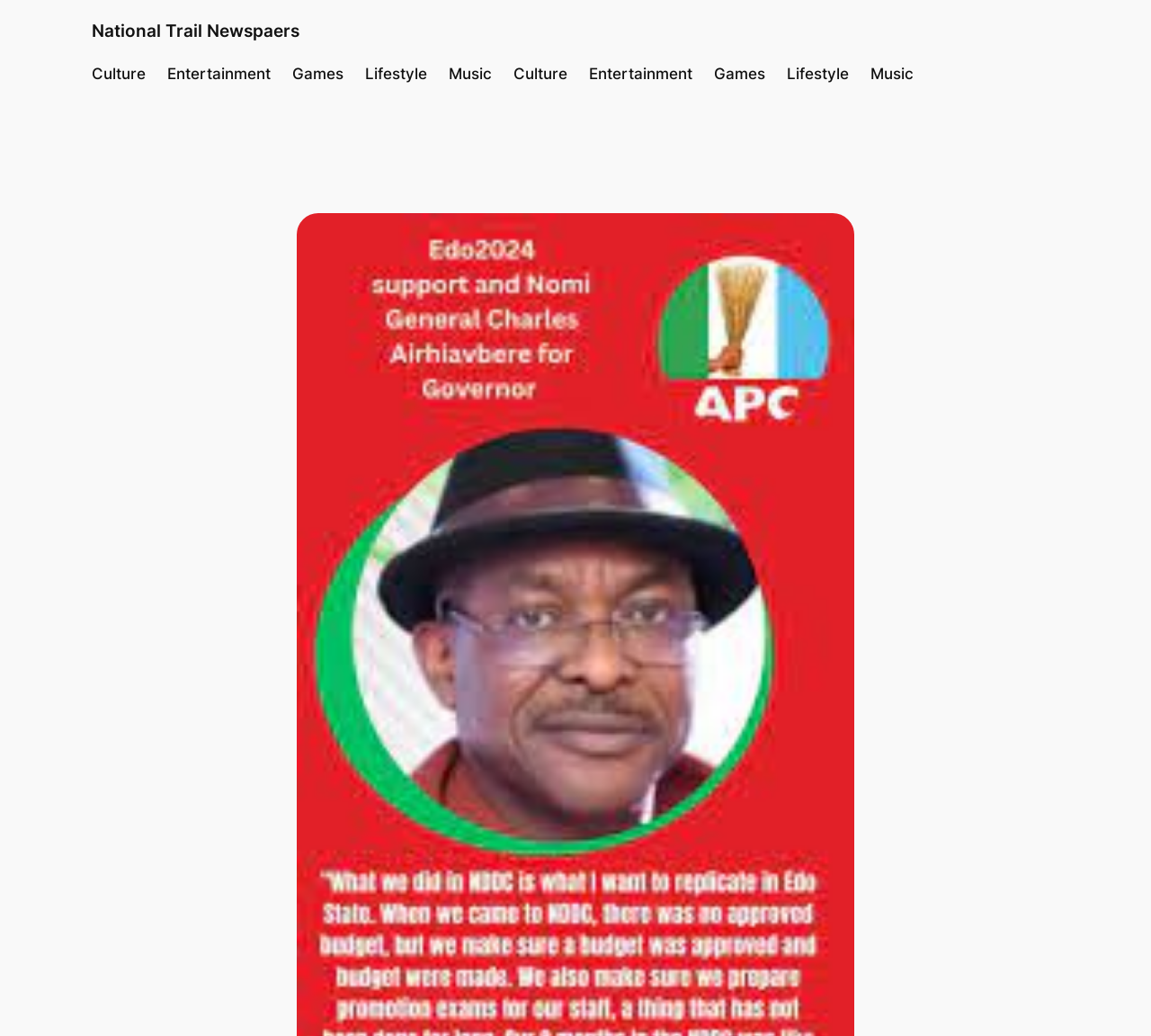What is the relative position of the 'Music' link compared to the 'Games' link?
Please answer the question as detailed as possible based on the image.

By comparing the bounding box coordinates of the 'Music' and 'Games' links, we can determine their relative positions. The 'Music' link has a bounding box coordinate of [0.39, 0.06, 0.428, 0.082], while the 'Games' link has a bounding box coordinate of [0.254, 0.06, 0.299, 0.082]. This indicates that the 'Music' link is to the right of the 'Games' link.